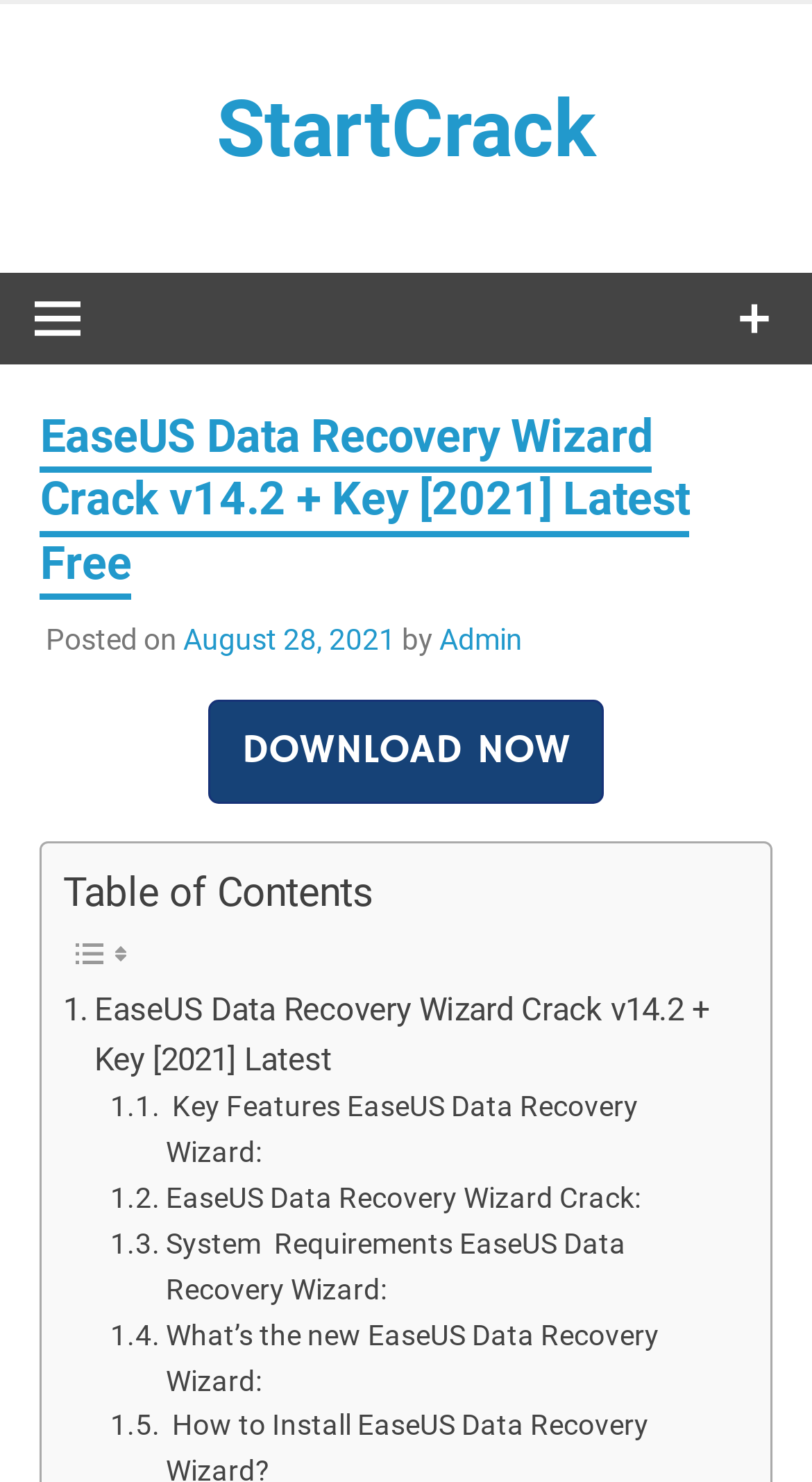What is the date mentioned on the webpage?
Give a comprehensive and detailed explanation for the question.

The date 'August 28, 2021' is mentioned on the webpage as the posting date of the article or content.